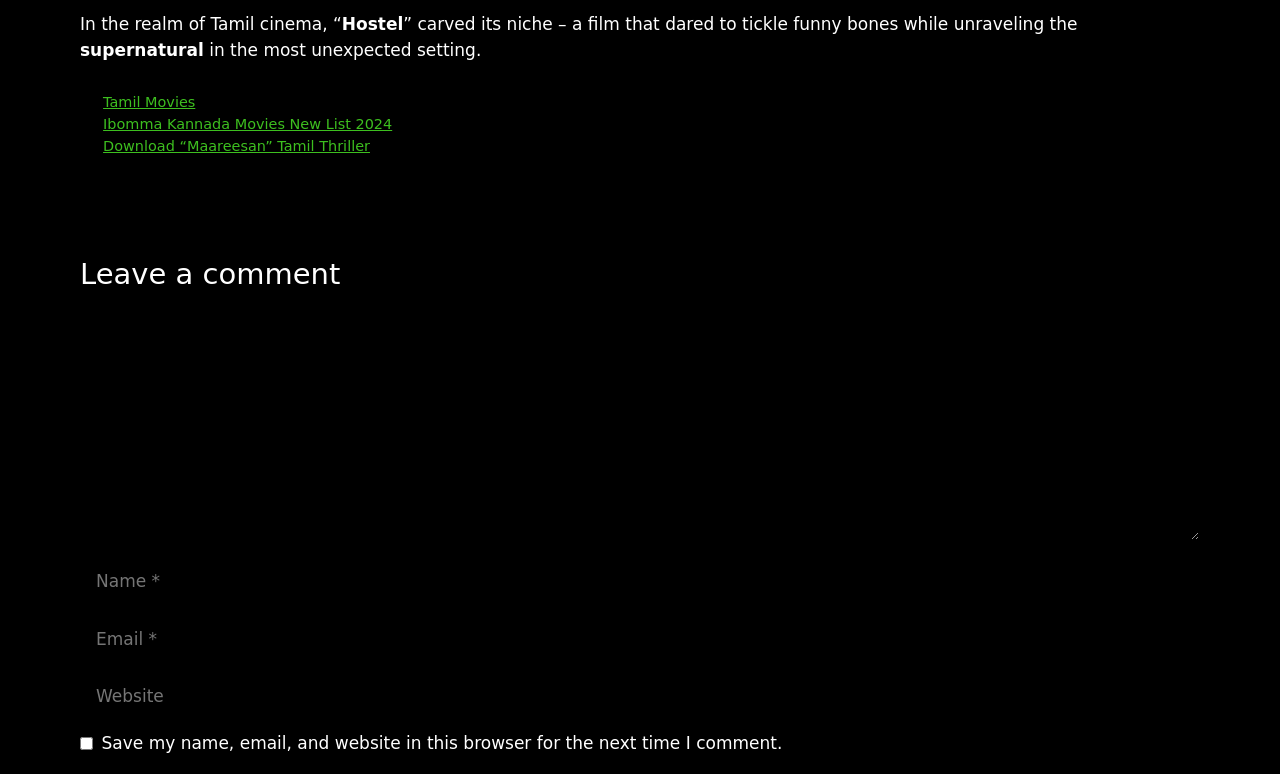Please answer the following question using a single word or phrase: 
What is the category of the post?

Tamil Movies